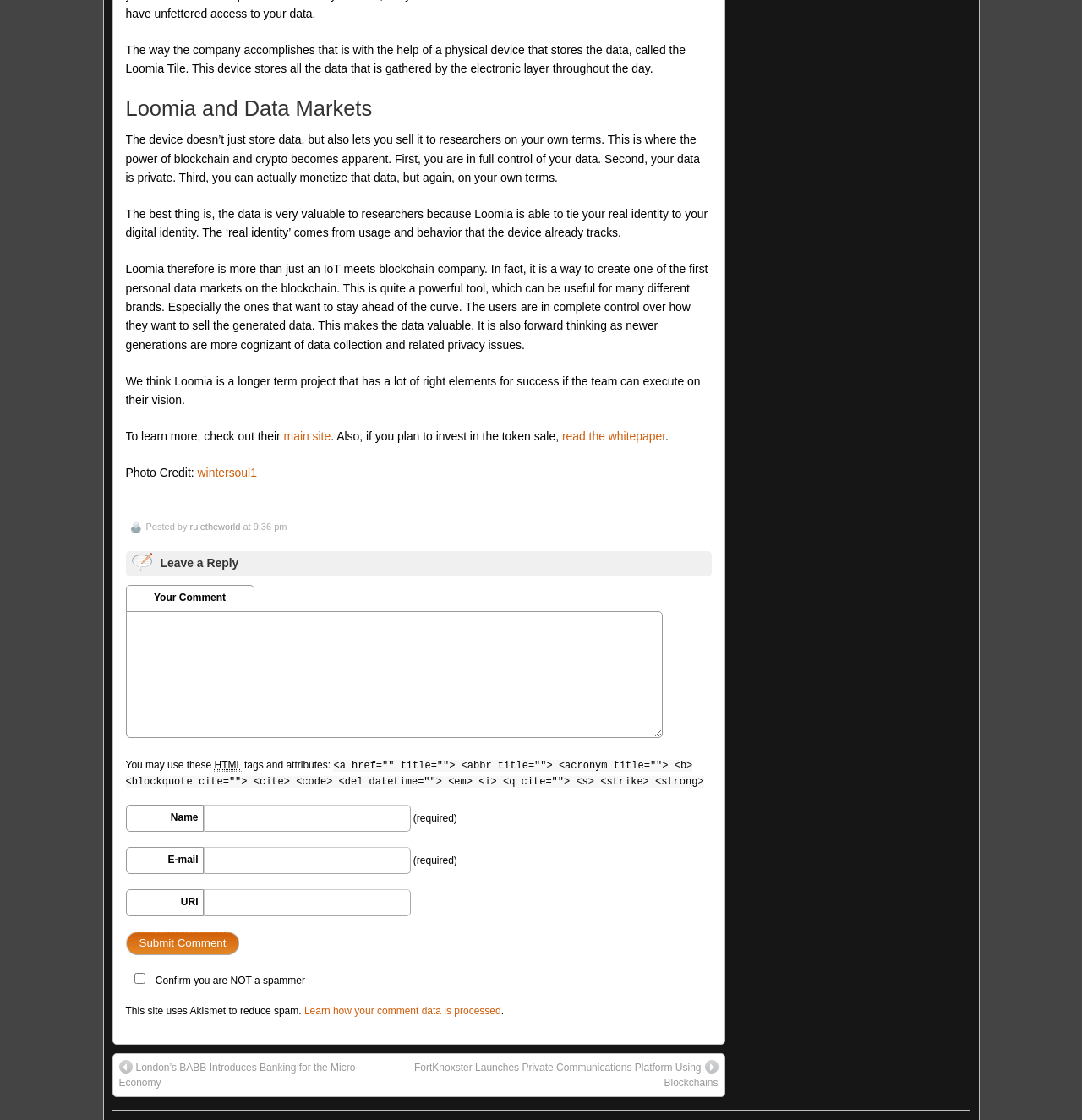Indicate the bounding box coordinates of the element that must be clicked to execute the instruction: "Click the 'Submit Comment' button". The coordinates should be given as four float numbers between 0 and 1, i.e., [left, top, right, bottom].

[0.116, 0.832, 0.221, 0.853]